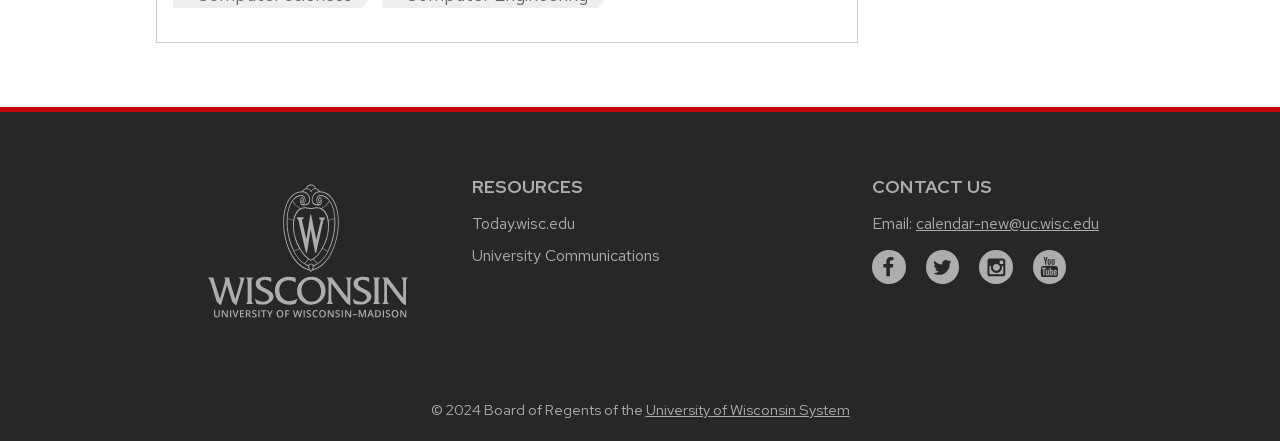Provide the bounding box coordinates of the area you need to click to execute the following instruction: "Visit the main university website".

[0.162, 0.702, 0.319, 0.75]